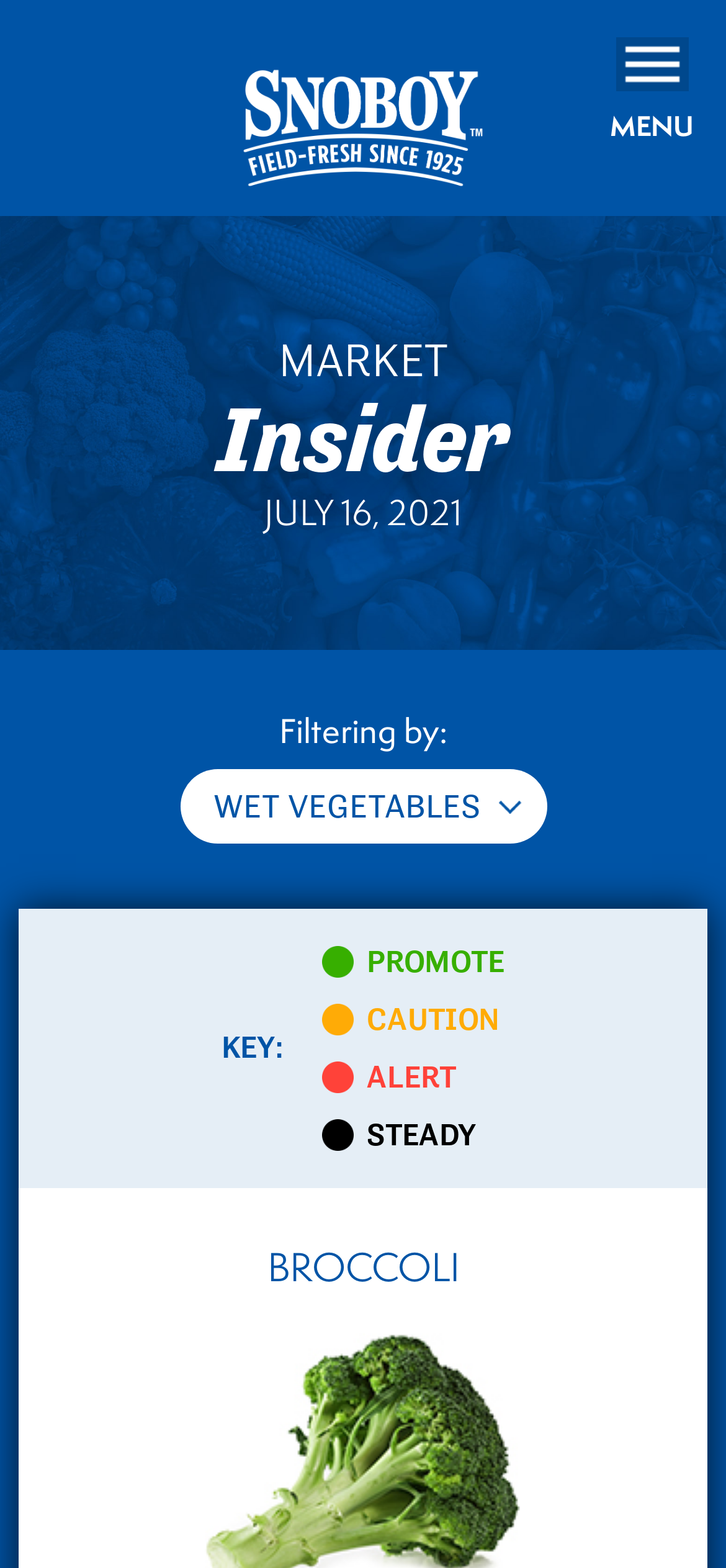Give a short answer using one word or phrase for the question:
What is the name of the first produce item listed?

BROCCOLI